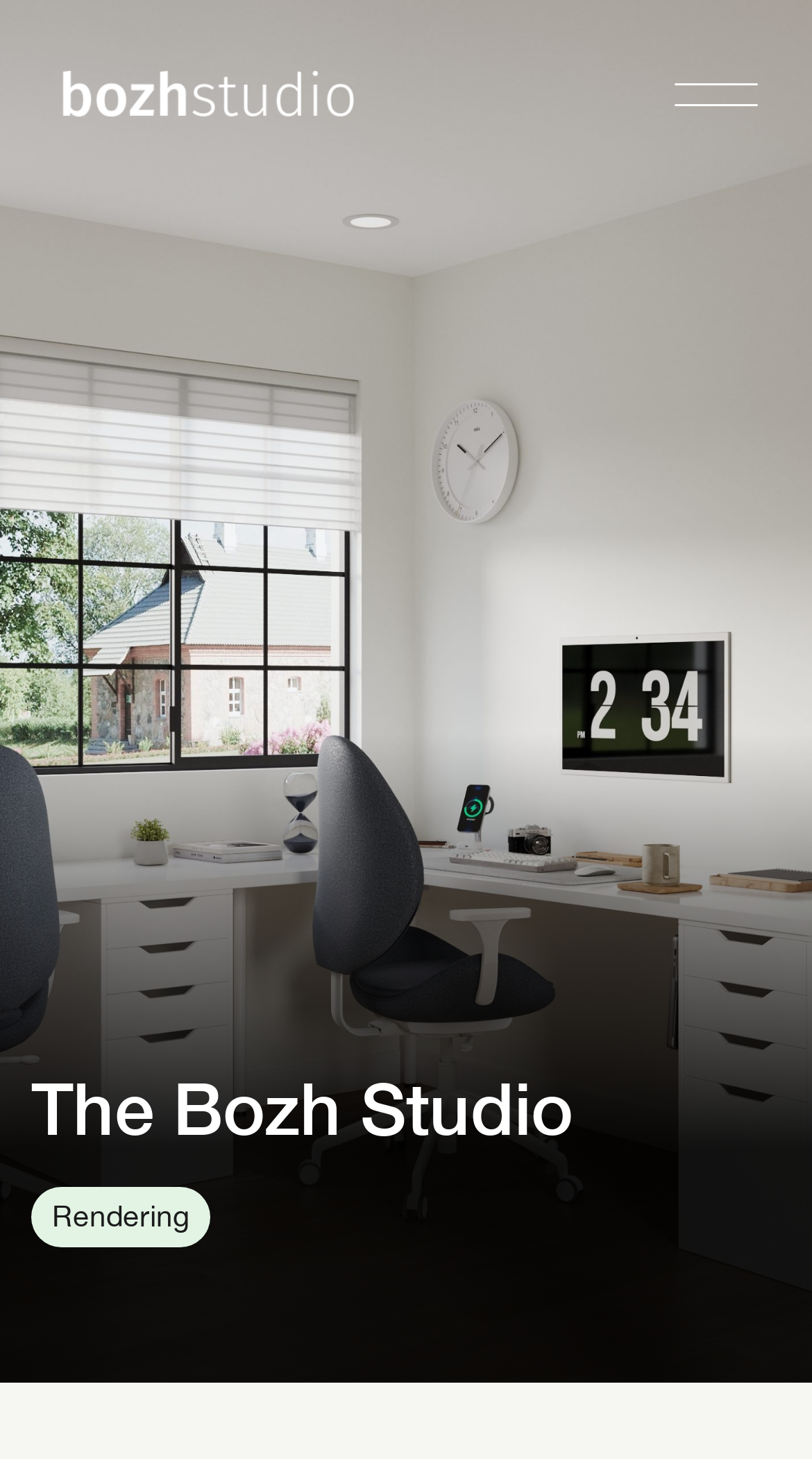Please indicate the bounding box coordinates for the clickable area to complete the following task: "Go to the top of the page". The coordinates should be specified as four float numbers between 0 and 1, i.e., [left, top, right, bottom].

[0.785, 0.134, 0.974, 0.225]